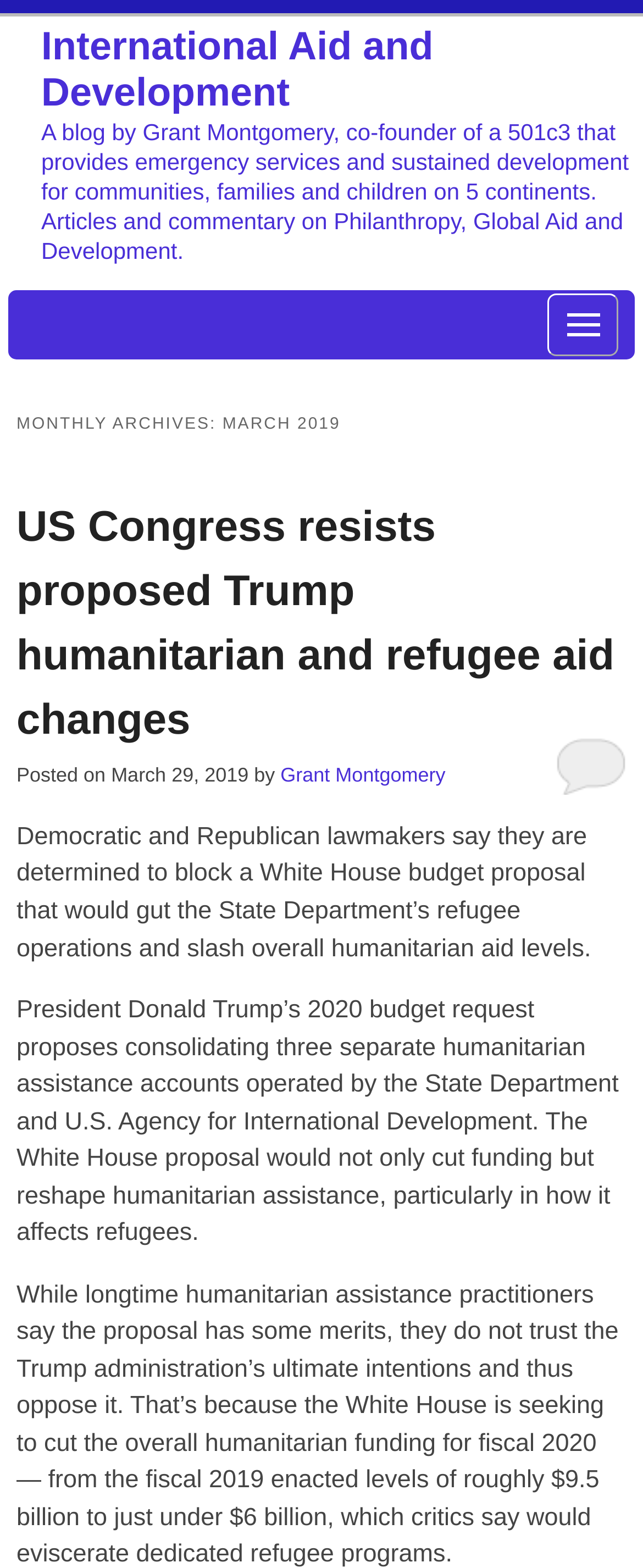What is the topic of the blog post?
Please answer the question with a detailed response using the information from the screenshot.

The answer can be found in the link element 'US Congress resists proposed Trump humanitarian and refugee aid changes' which is located at [0.026, 0.32, 0.955, 0.474]. The text explicitly mentions the topic of the blog post.